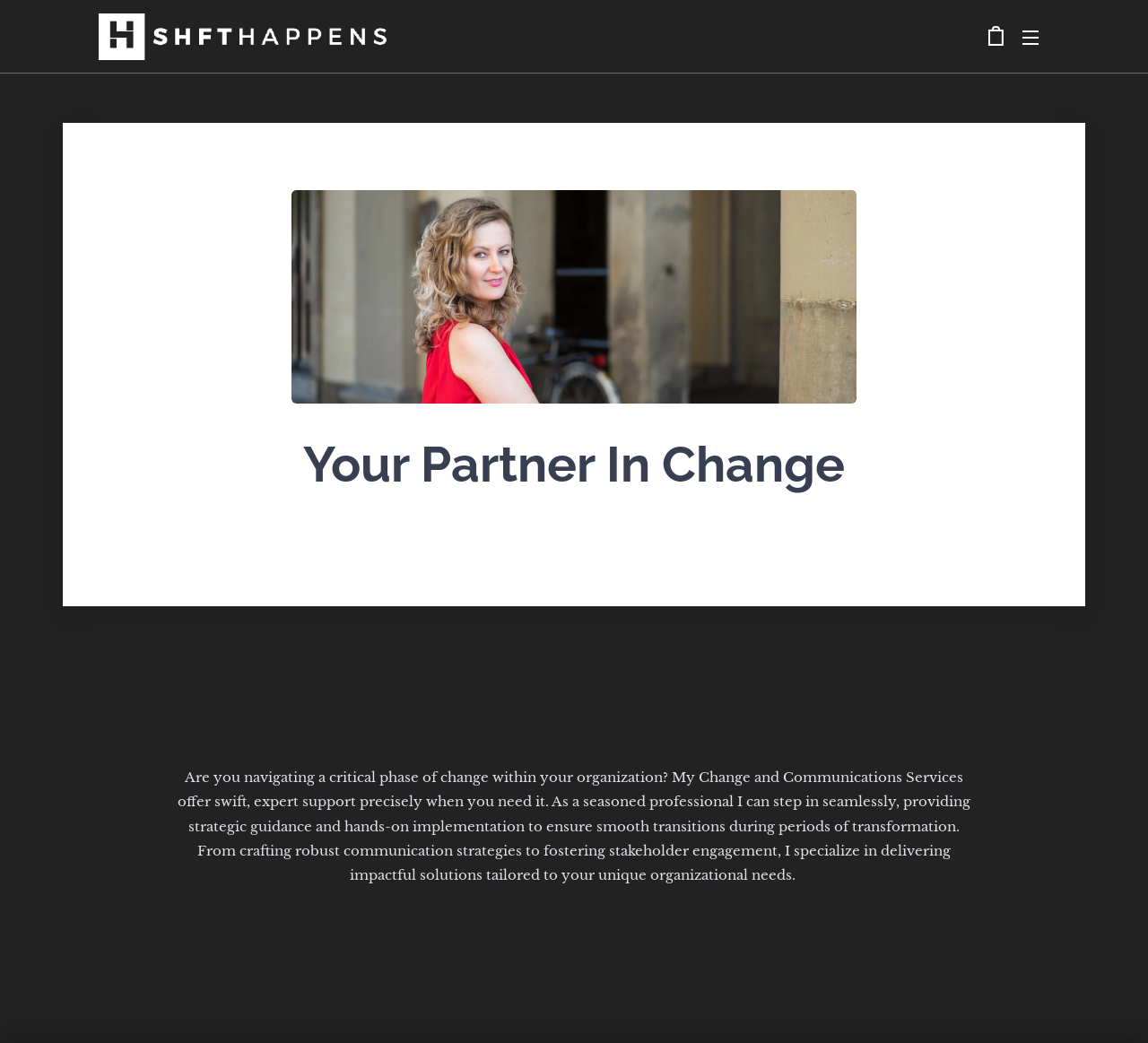What is the tone of the website's content?
Based on the visual details in the image, please answer the question thoroughly.

The language used on the website is formal and professional, conveying a sense of expertise and authority. The tone is also supportive, as the website emphasizes the importance of smooth transitions and stakeholder engagement during periods of organizational change.